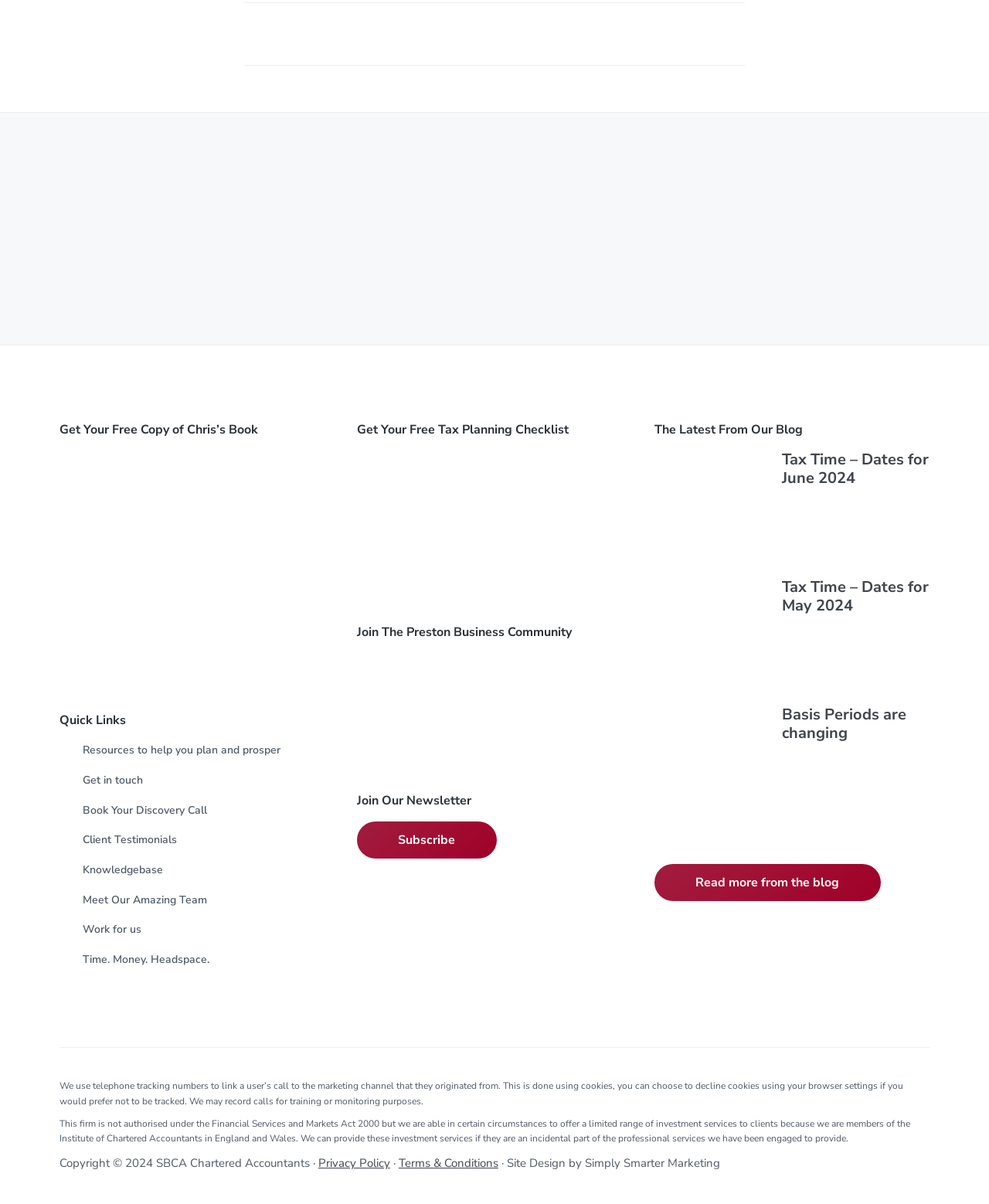Provide the bounding box coordinates of the HTML element described by the text: "Basis Periods are changing". The coordinates should be in the format [left, top, right, bottom] with values between 0 and 1.

[0.662, 0.586, 0.94, 0.617]